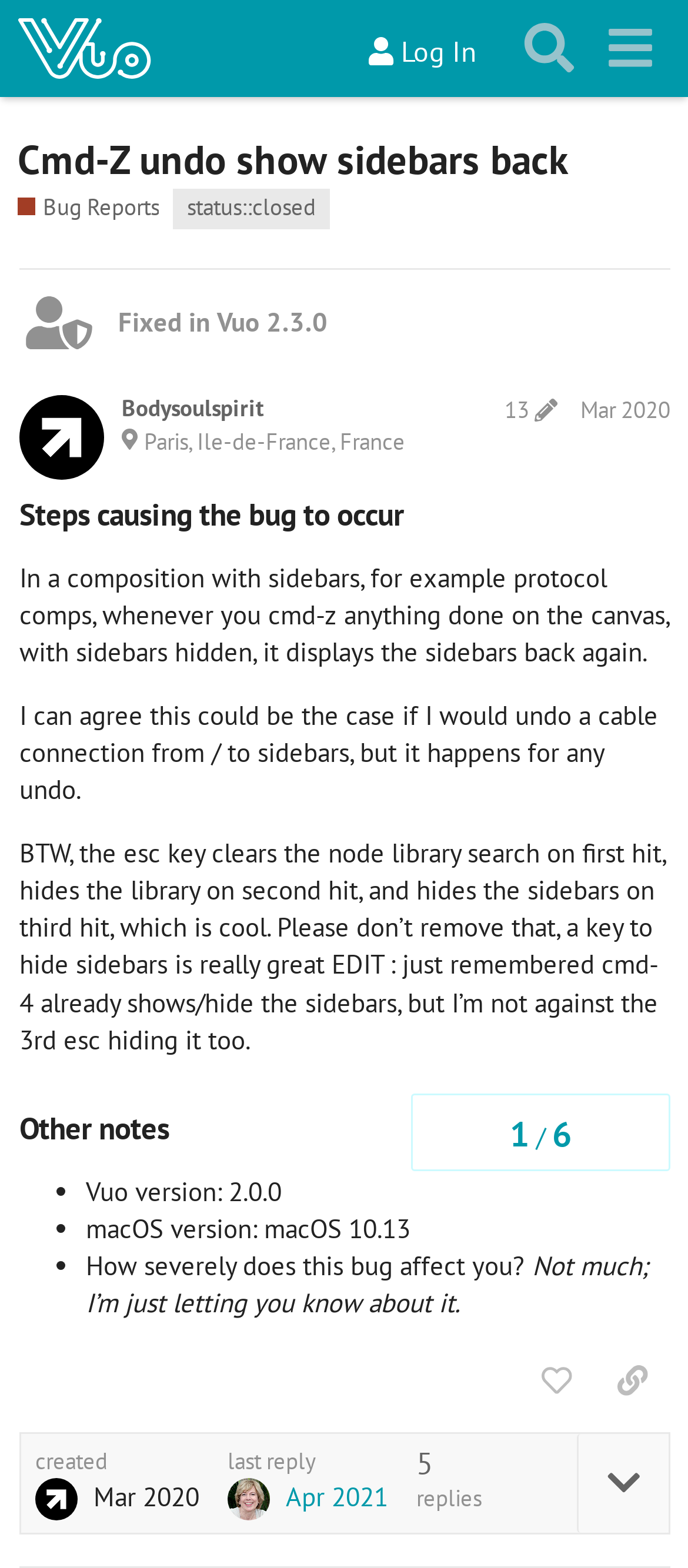Based on the visual content of the image, answer the question thoroughly: What is the name of the community?

The name of the community can be found in the top-left corner of the webpage, where it says 'Vuo Community' in a link format.